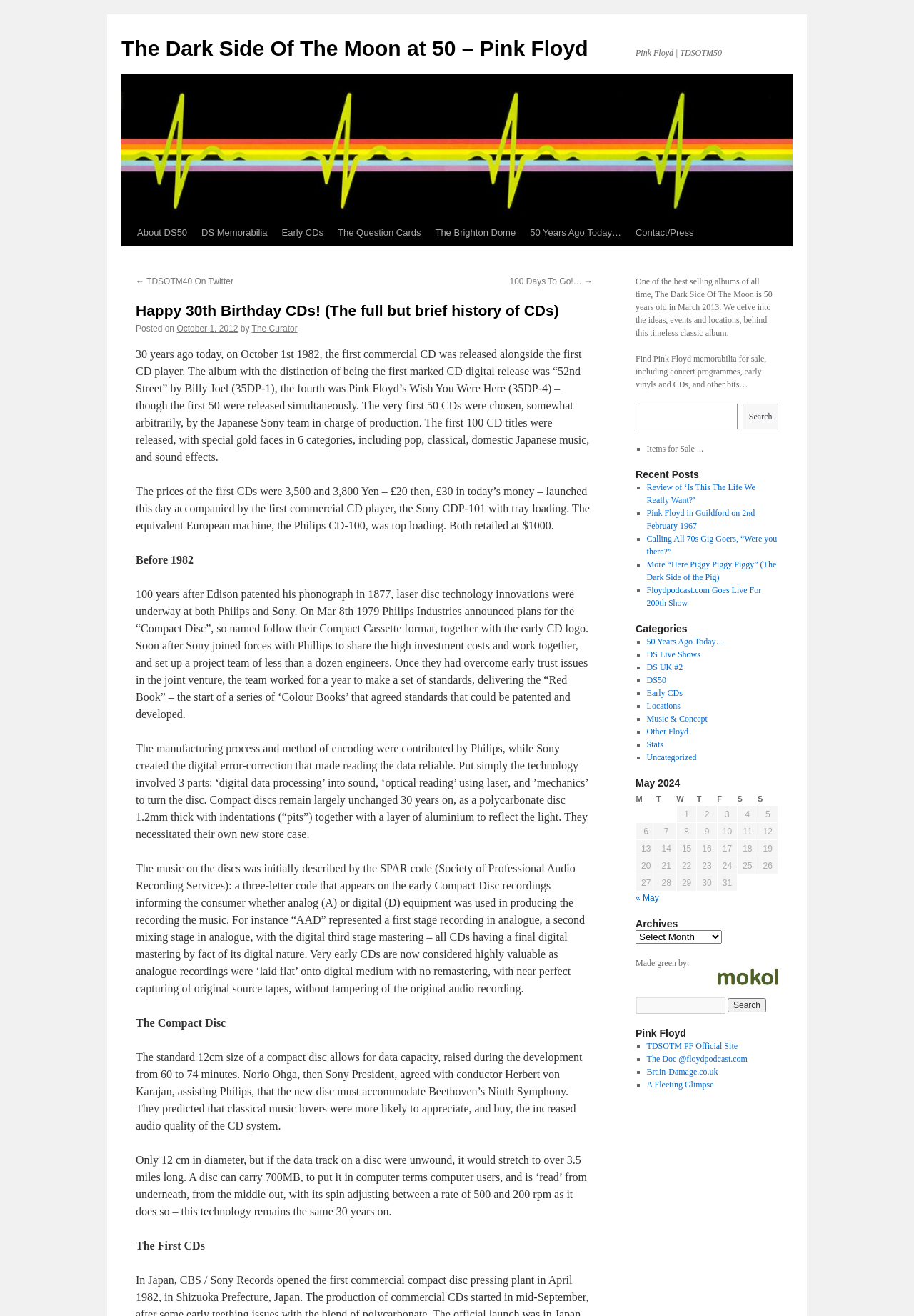Offer a thorough description of the webpage.

This webpage is dedicated to celebrating the 30th birthday of CDs and the 50th anniversary of Pink Floyd's album "The Dark Side of the Moon". The page is divided into several sections, with a prominent heading at the top that reads "Happy 30th Birthday CDs! (The full but brief history of CDs) | The Dark Side Of The Moon at 50 – Pink Floyd".

At the top of the page, there are several links to related pages, including "The Dark Side Of The Moon at 50 – Pink Floyd", "About DS50", "DS Memorabilia", and others. Below these links, there is a brief introduction to the history of CDs, followed by a series of paragraphs that delve into the development of CDs, including the contributions of Philips and Sony, the manufacturing process, and the evolution of CD technology.

To the right of the main content, there is a sidebar with several sections, including "Recent Posts", "Categories", and a calendar for May 2024. The "Recent Posts" section lists several links to recent articles, including "Review of ‘Is This The Life We Really Want?’" and "Pink Floyd in Guildford on 2nd February 1967". The "Categories" section lists various categories related to Pink Floyd and CDs, including "50 Years Ago Today…", "DS Live Shows", and "Early CDs".

At the bottom of the page, there is a table displaying a calendar for May 2024, with each day of the week listed in a separate column.